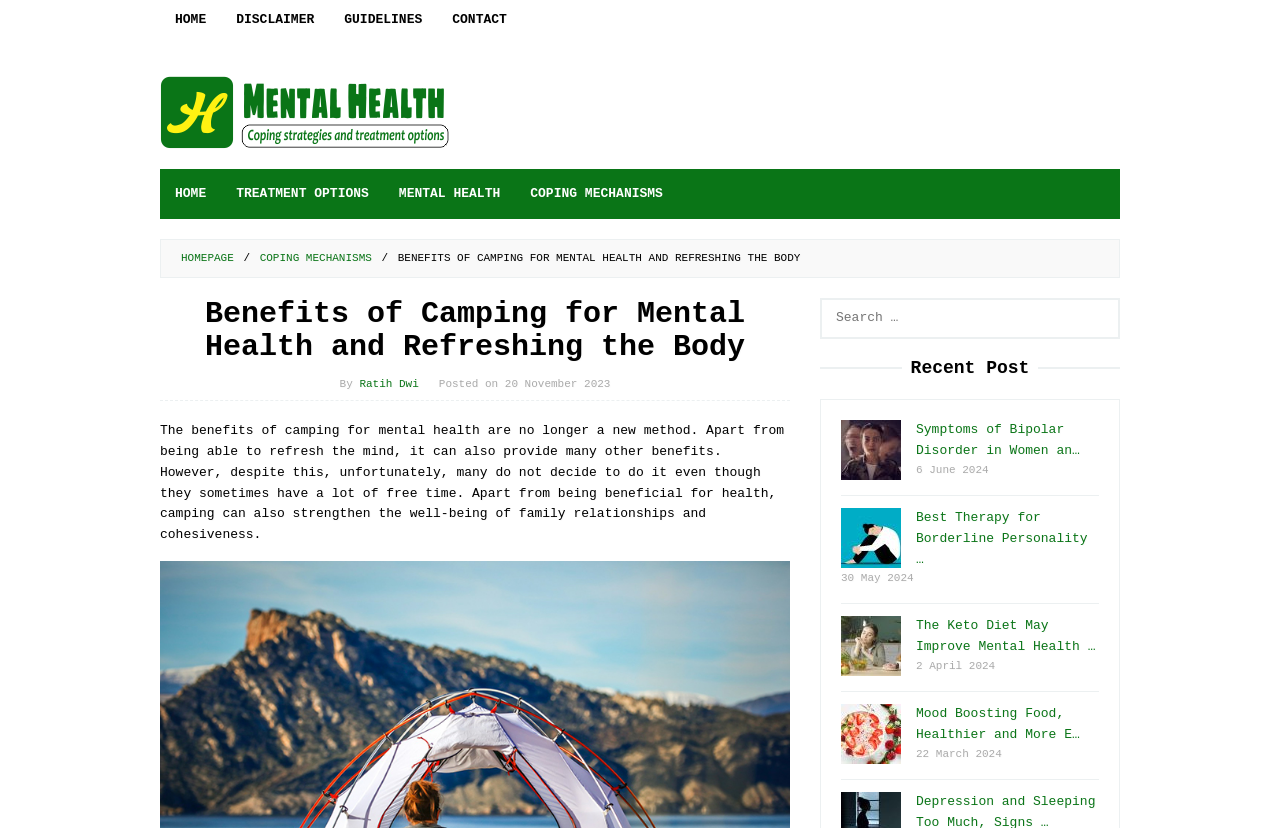What is the author of the article?
Please provide a detailed answer to the question.

The author of the article can be found in the header section, where it says 'By Ratih Dwi'. This indicates that Ratih Dwi is the person who wrote the article.